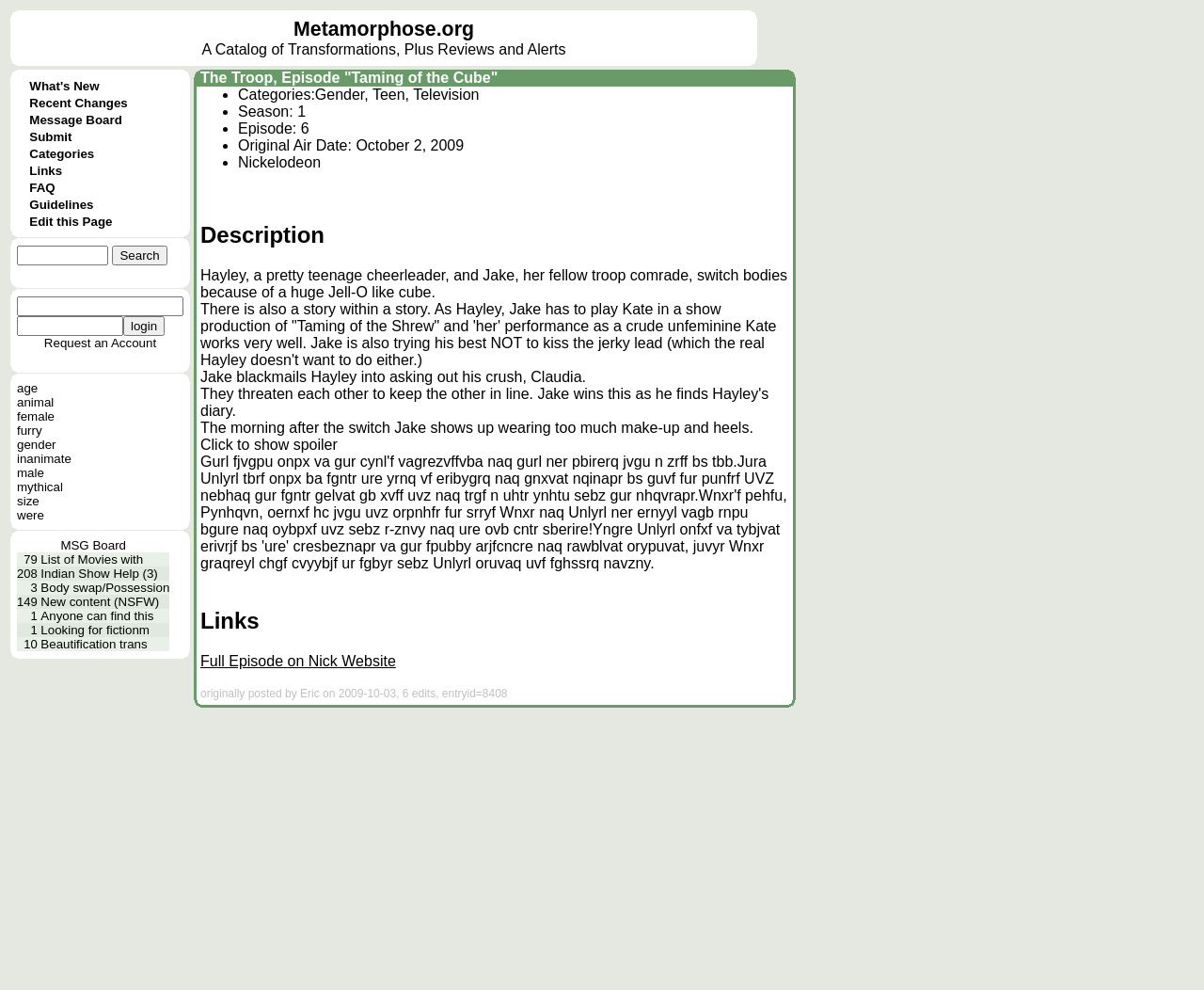Highlight the bounding box coordinates of the element you need to click to perform the following instruction: "Submit a new entry."

[0.024, 0.131, 0.06, 0.145]